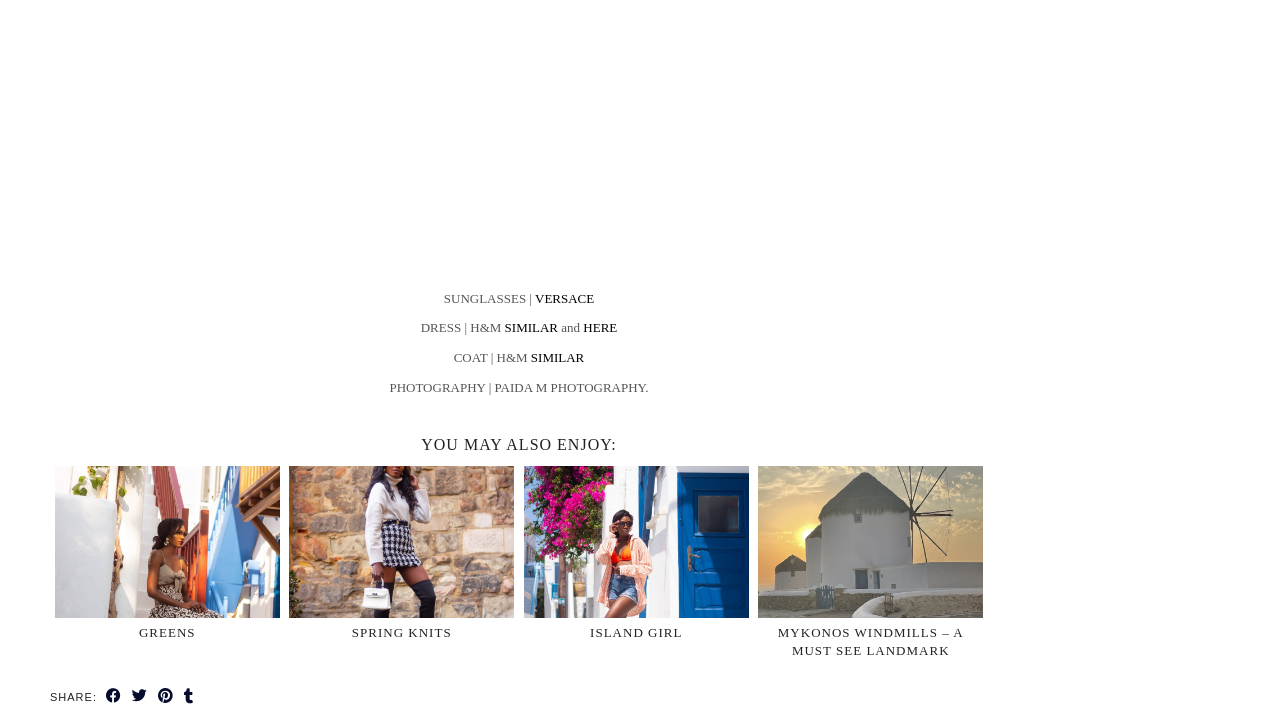What is the photography credit?
Using the image, provide a concise answer in one word or a short phrase.

PAIDA M PHOTOGRAPHY